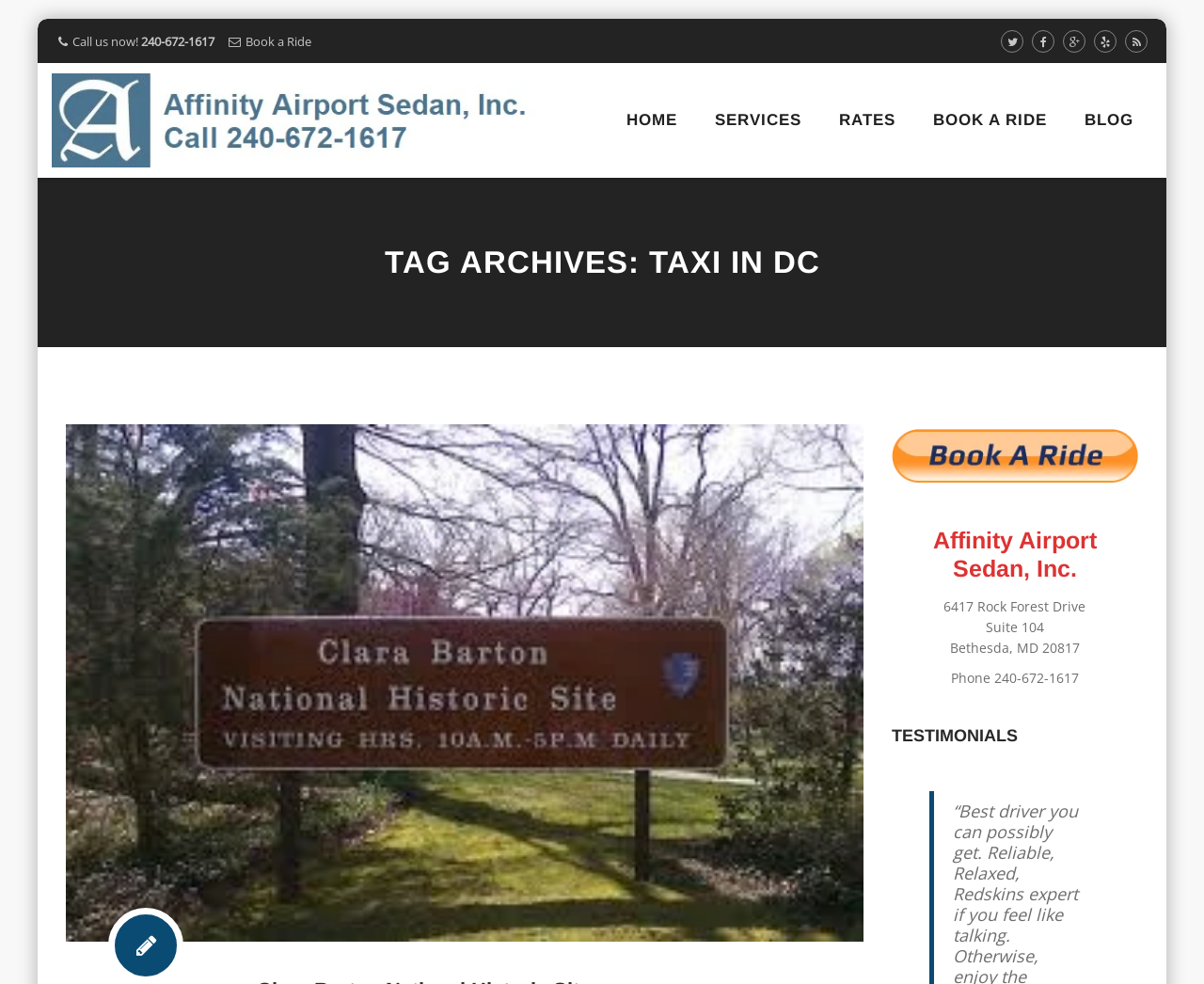Provide the bounding box coordinates of the HTML element this sentence describes: "Affinity Airport Sedan, Inc.". The bounding box coordinates consist of four float numbers between 0 and 1, i.e., [left, top, right, bottom].

[0.775, 0.535, 0.911, 0.591]